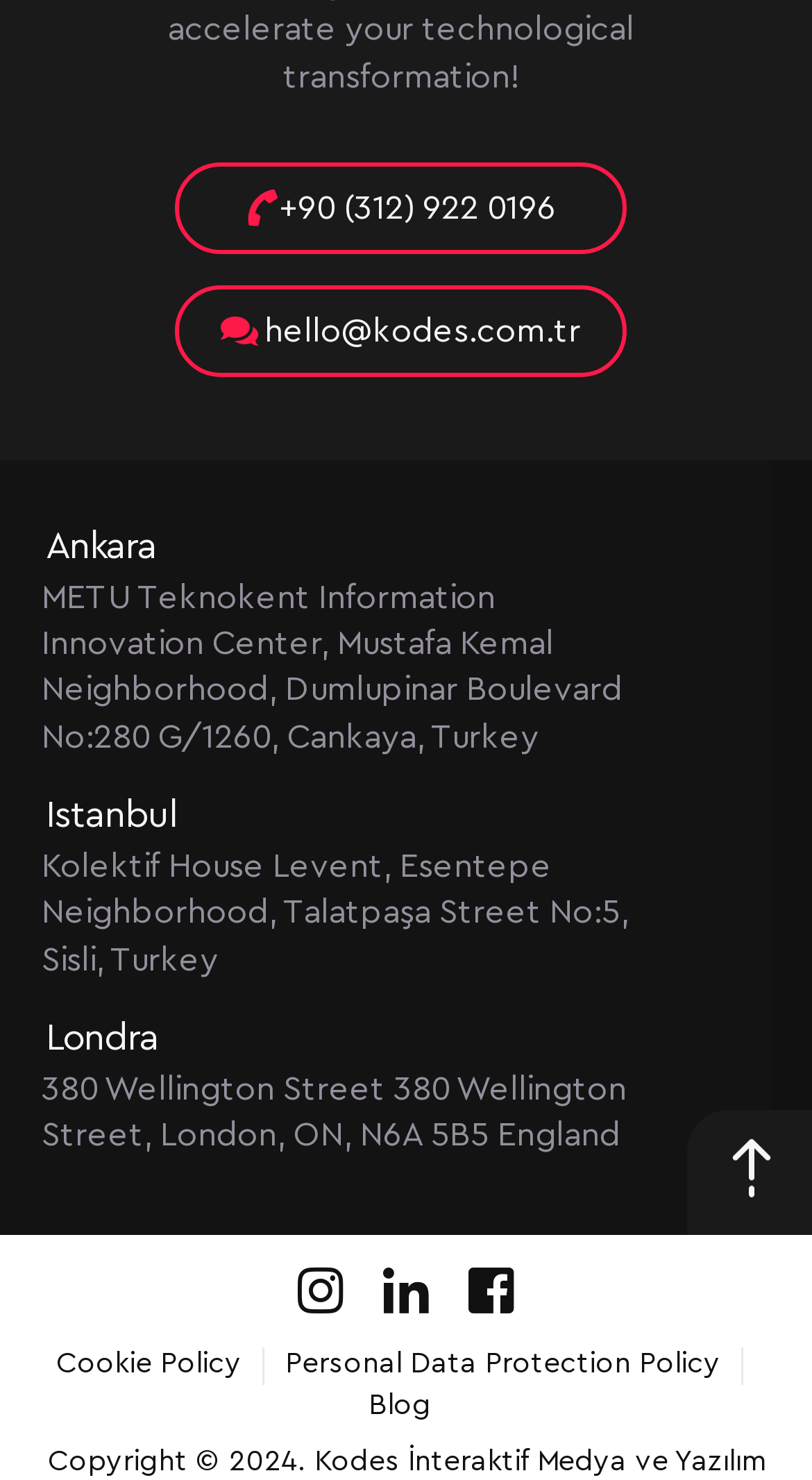Find the bounding box coordinates of the clickable element required to execute the following instruction: "Click the 'English' language option". Provide the coordinates as four float numbers between 0 and 1, i.e., [left, top, right, bottom].

None